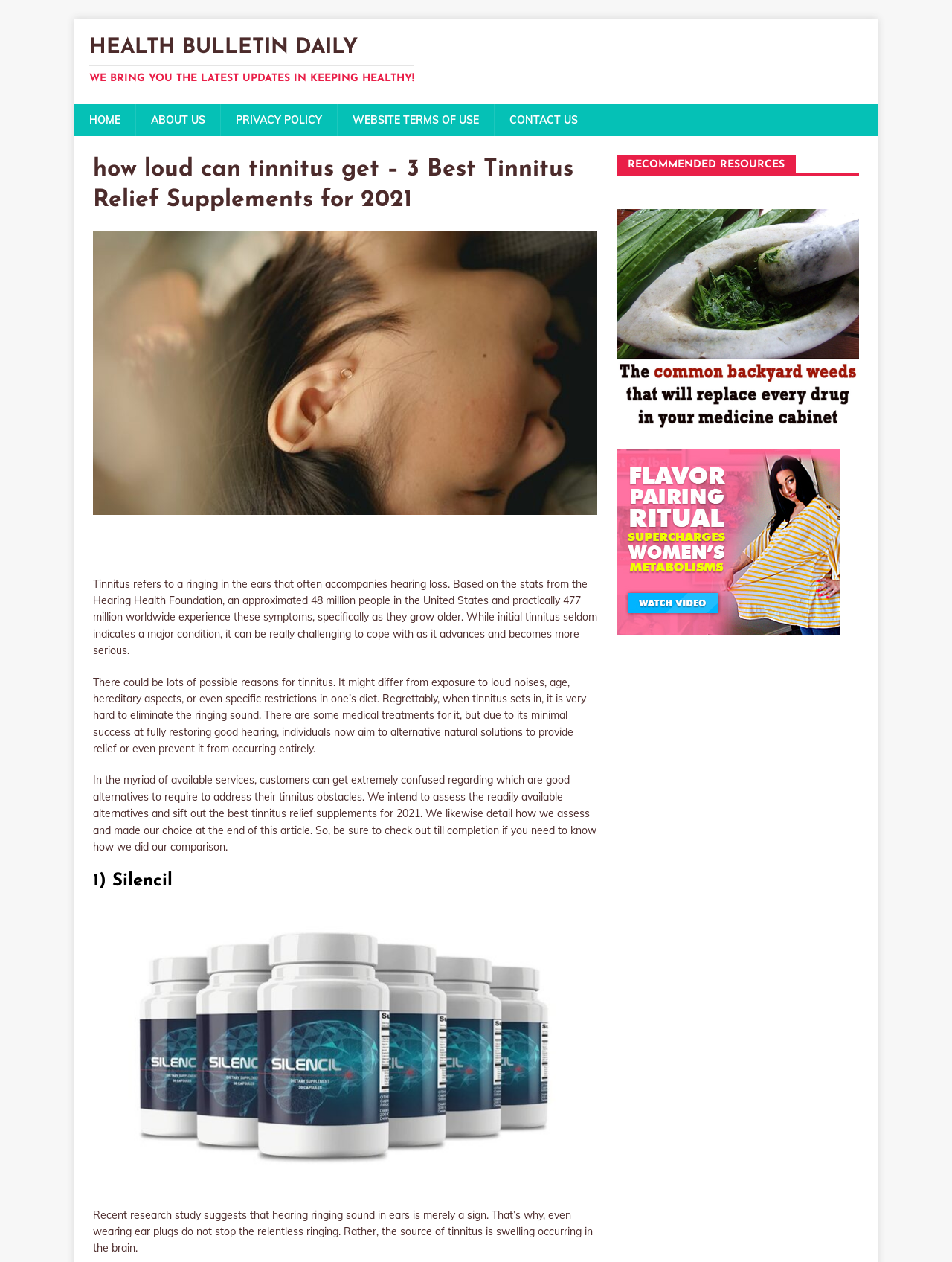Use the information in the screenshot to answer the question comprehensively: What is the name of the first recommended supplement?

The first recommended supplement is mentioned in the heading '1) Silencil', which is followed by a description of the supplement and its benefits.